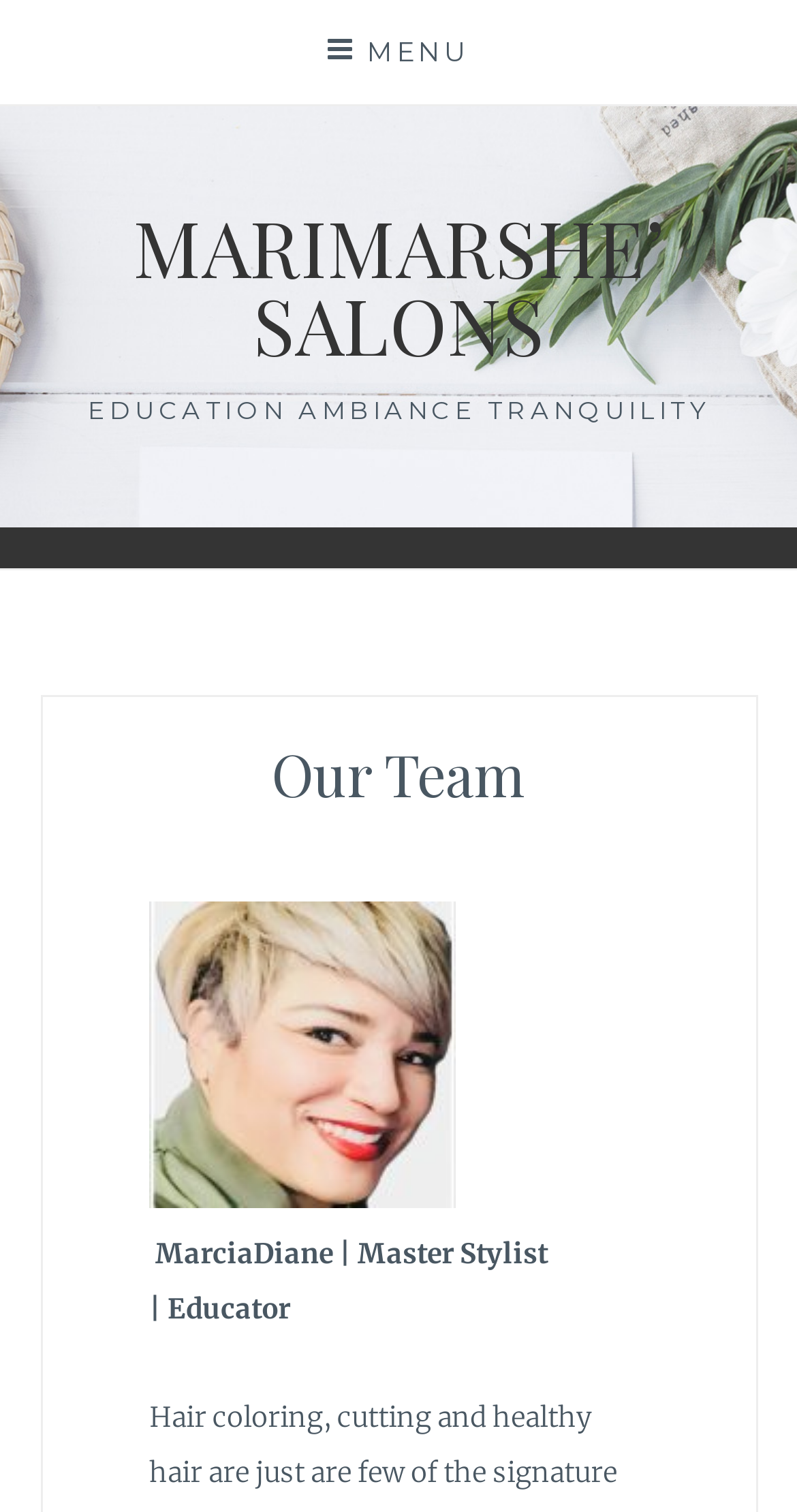What is the profession of Marcia?
Could you answer the question in a detailed manner, providing as much information as possible?

The profession of Marcia can be found by analyzing the StaticText elements. The element 'Marcia' is followed by 'Stylist |' which indicates that Marcia is a Stylist.